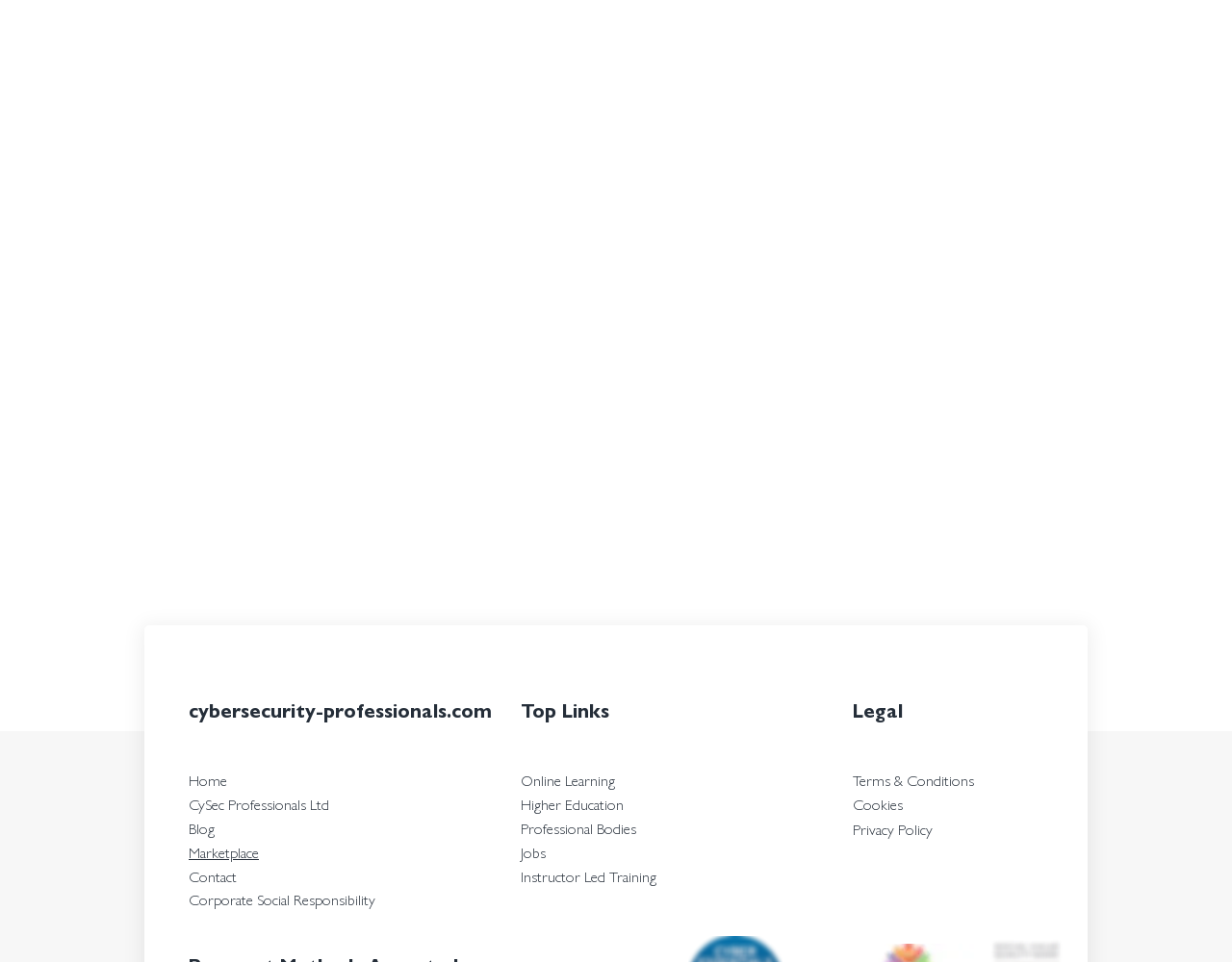Determine the bounding box coordinates of the region I should click to achieve the following instruction: "Read the blog". Ensure the bounding box coordinates are four float numbers between 0 and 1, i.e., [left, top, right, bottom].

[0.153, 0.849, 0.174, 0.872]